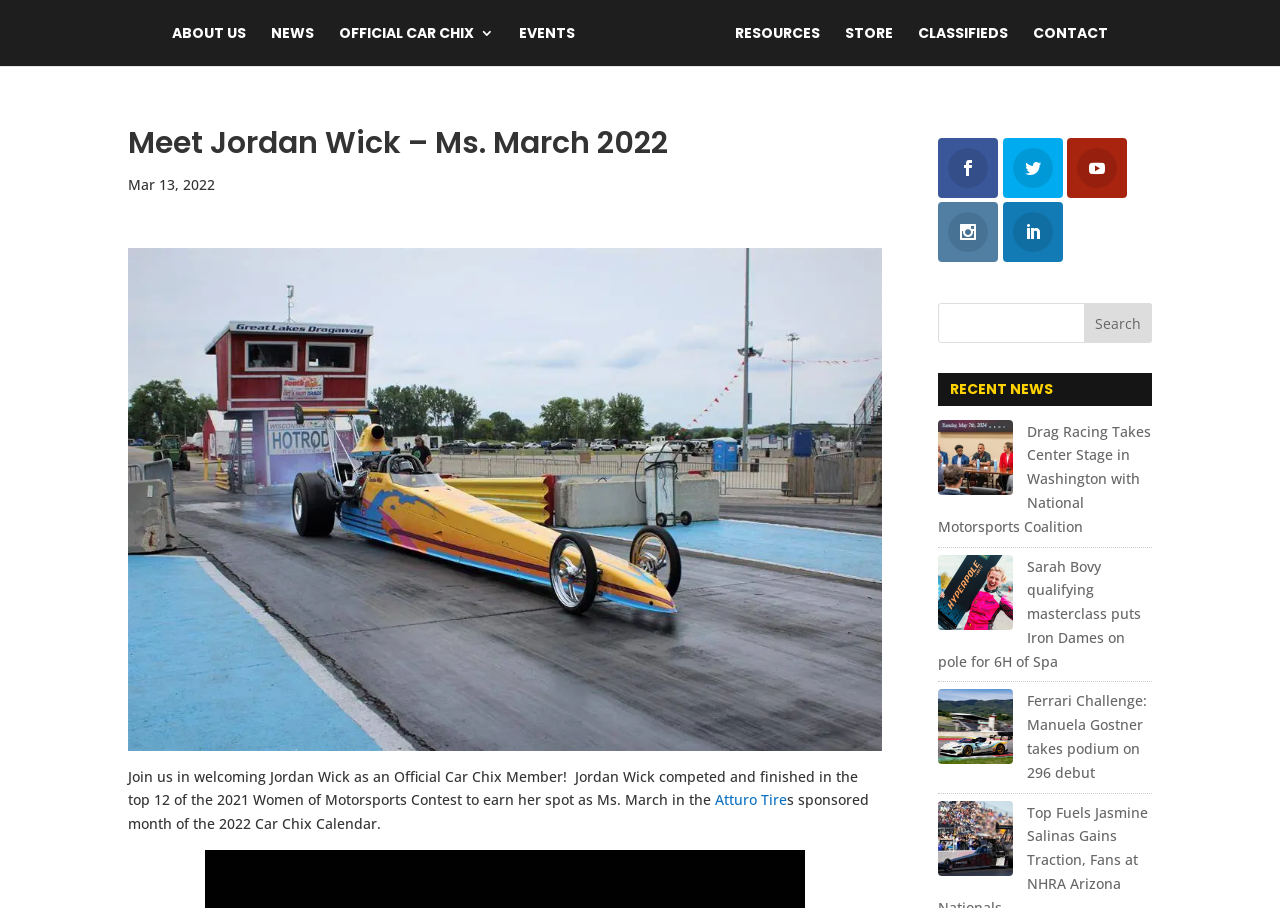Identify the bounding box coordinates for the element that needs to be clicked to fulfill this instruction: "Check out the EVENTS". Provide the coordinates in the format of four float numbers between 0 and 1: [left, top, right, bottom].

[0.406, 0.029, 0.45, 0.073]